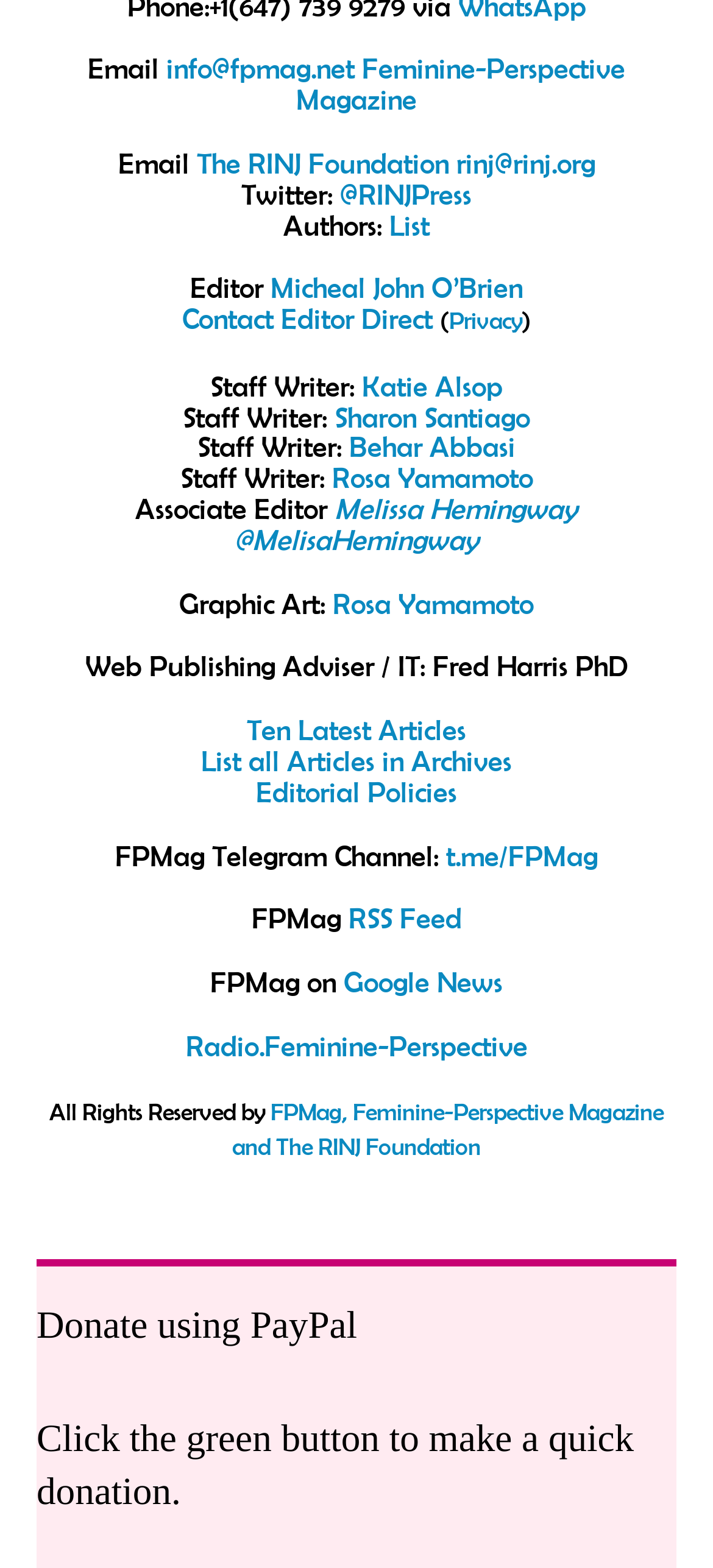Please specify the bounding box coordinates of the clickable region necessary for completing the following instruction: "Read news on Google News App". The coordinates must consist of four float numbers between 0 and 1, i.e., [left, top, right, bottom].

[0.295, 0.616, 0.705, 0.637]